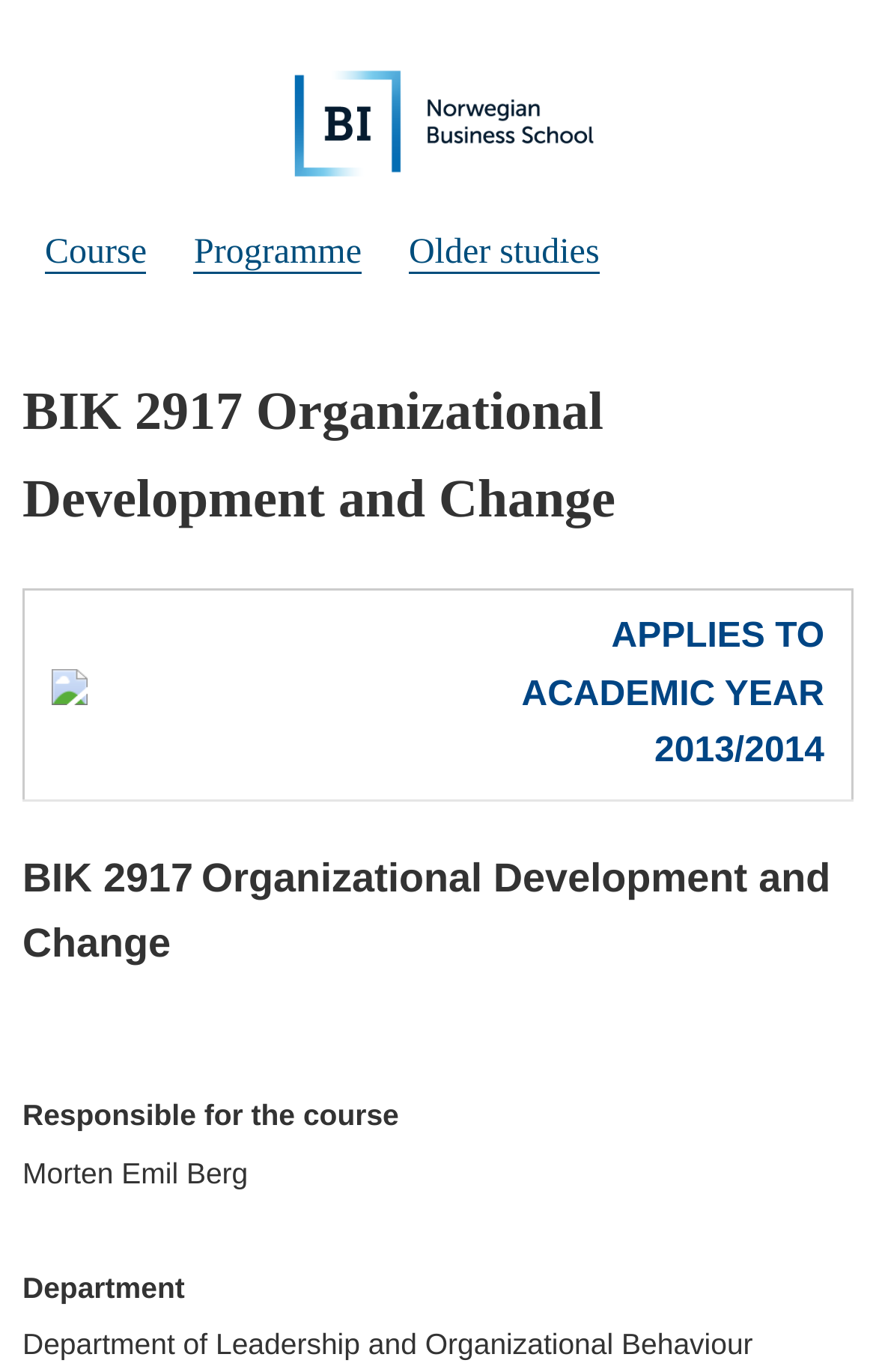Provide a one-word or one-phrase answer to the question:
What is the department of the course?

Department of Leadership and Organizational Behaviour